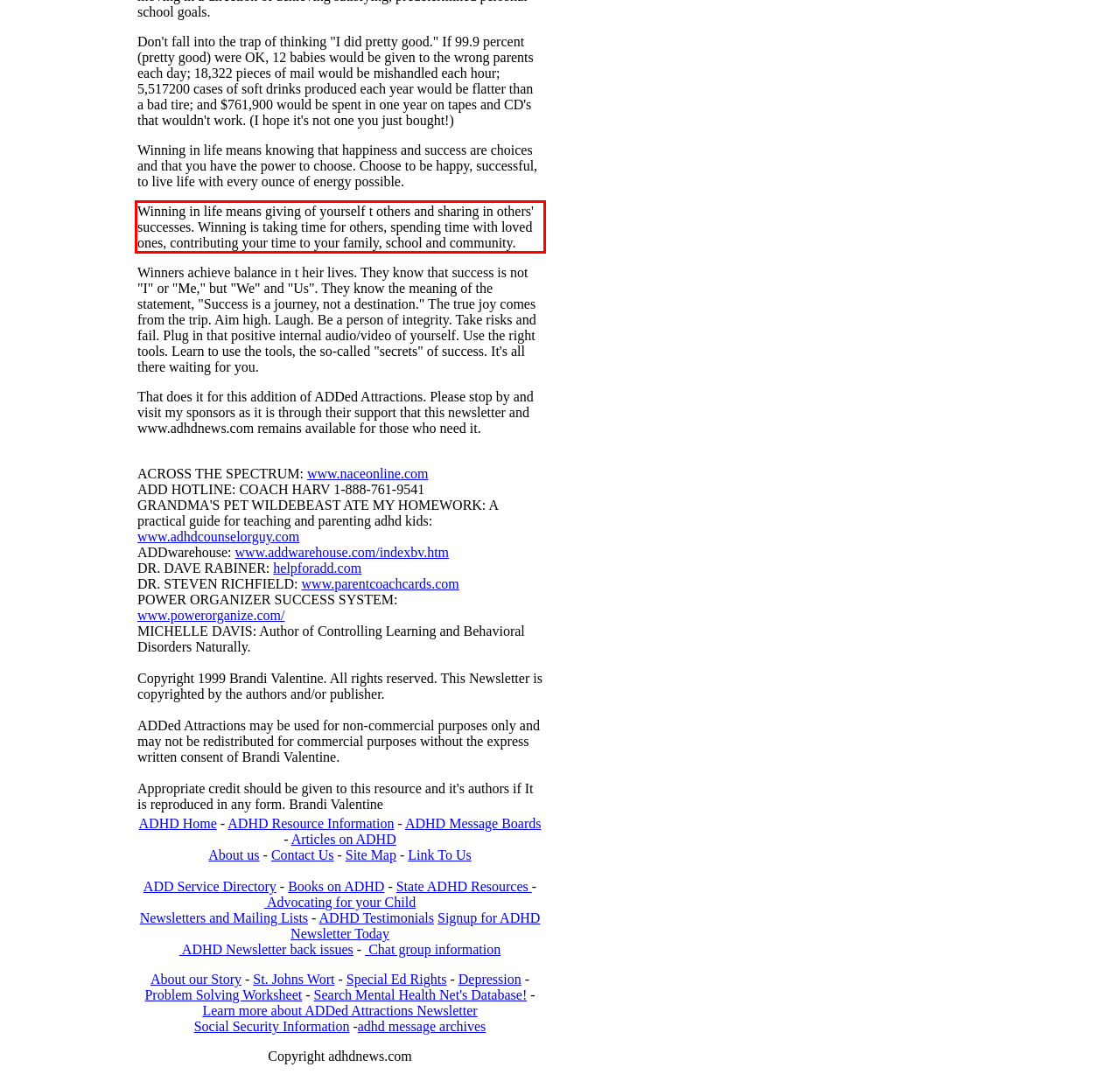Analyze the screenshot of the webpage that features a red bounding box and recognize the text content enclosed within this red bounding box.

Winning in life means giving of yourself t others and sharing in others' successes. Winning is taking time for others, spending time with loved ones, contributing your time to your family, school and community.